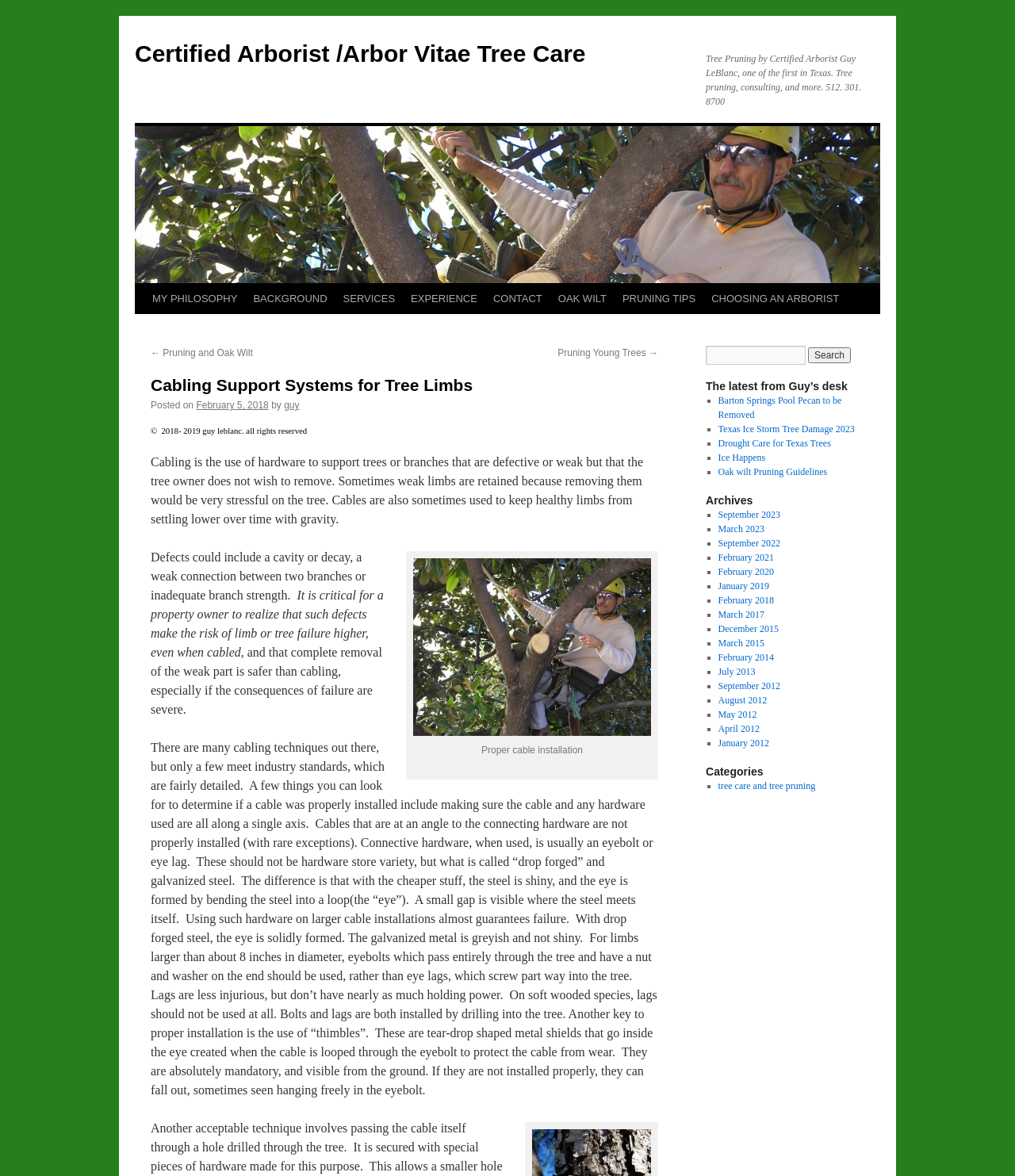What is the consequence of not removing weak tree parts?
Please provide a comprehensive and detailed answer to the question.

According to the webpage, defects in trees make the risk of limb or tree failure higher, even when cabled. This is evident from the text 'It is critical for a property owner to realize that such defects make the risk of limb or tree failure higher, even when cabled...'.